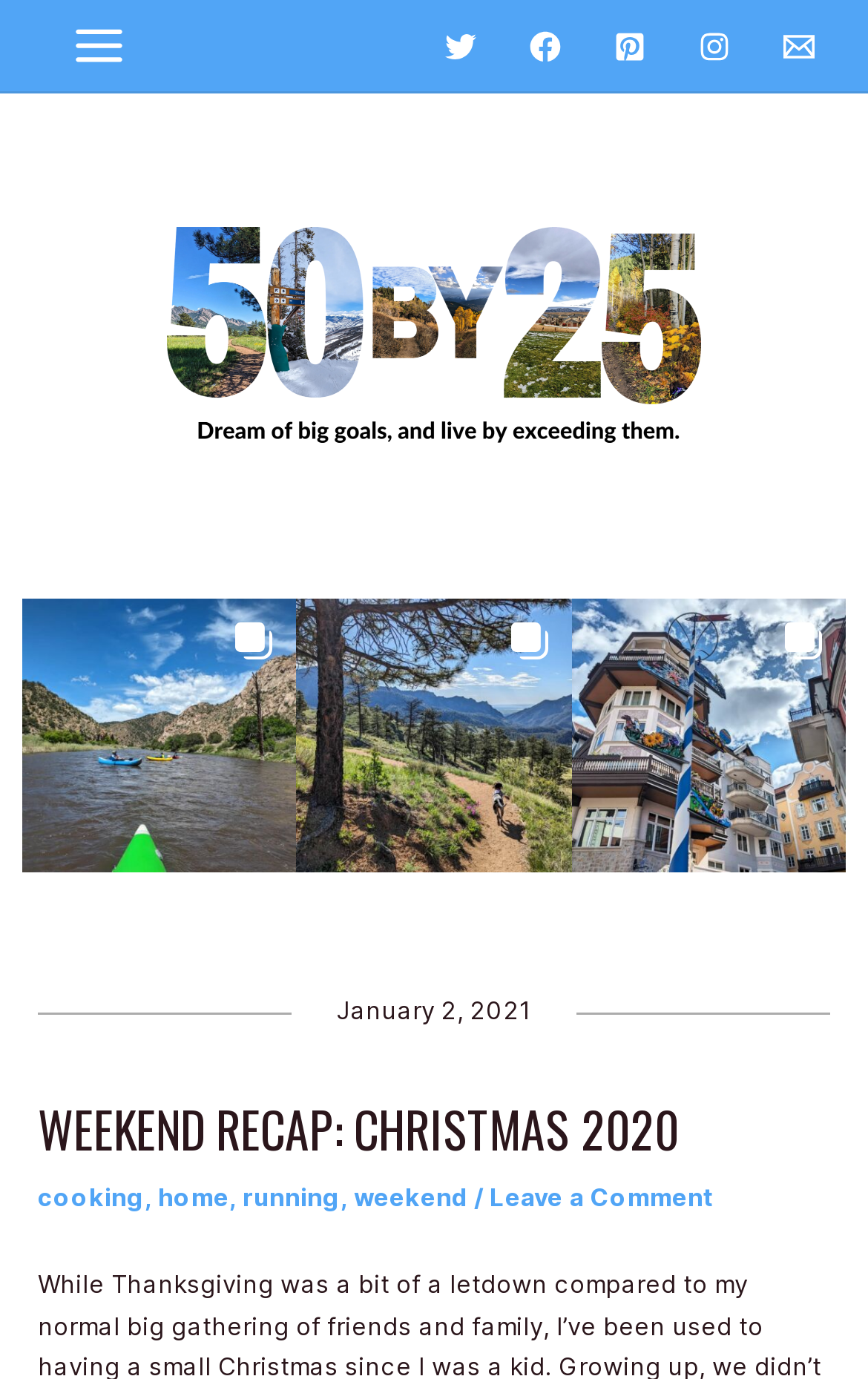Use the information in the screenshot to answer the question comprehensively: What are the categories of the blog post?

I found these categories by looking at the links and StaticText elements within the HeaderAsNonLandmark element, specifically the links with text 'cooking', 'home', 'running', and 'weekend'.